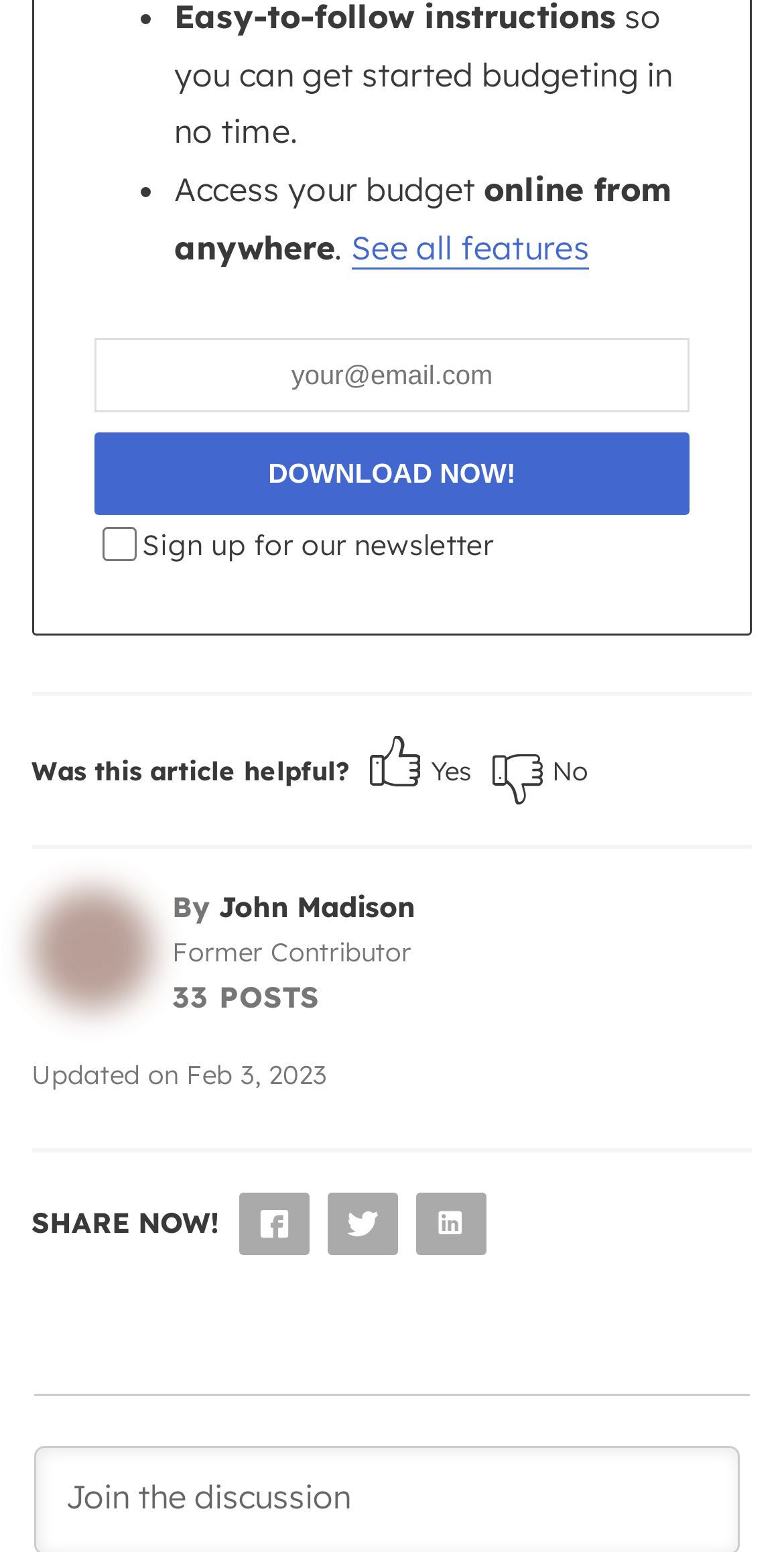How many posts has the author written?
Please ensure your answer is as detailed and informative as possible.

The author, John Madison, has written 33 posts, as indicated by the '33 POSTS' text.